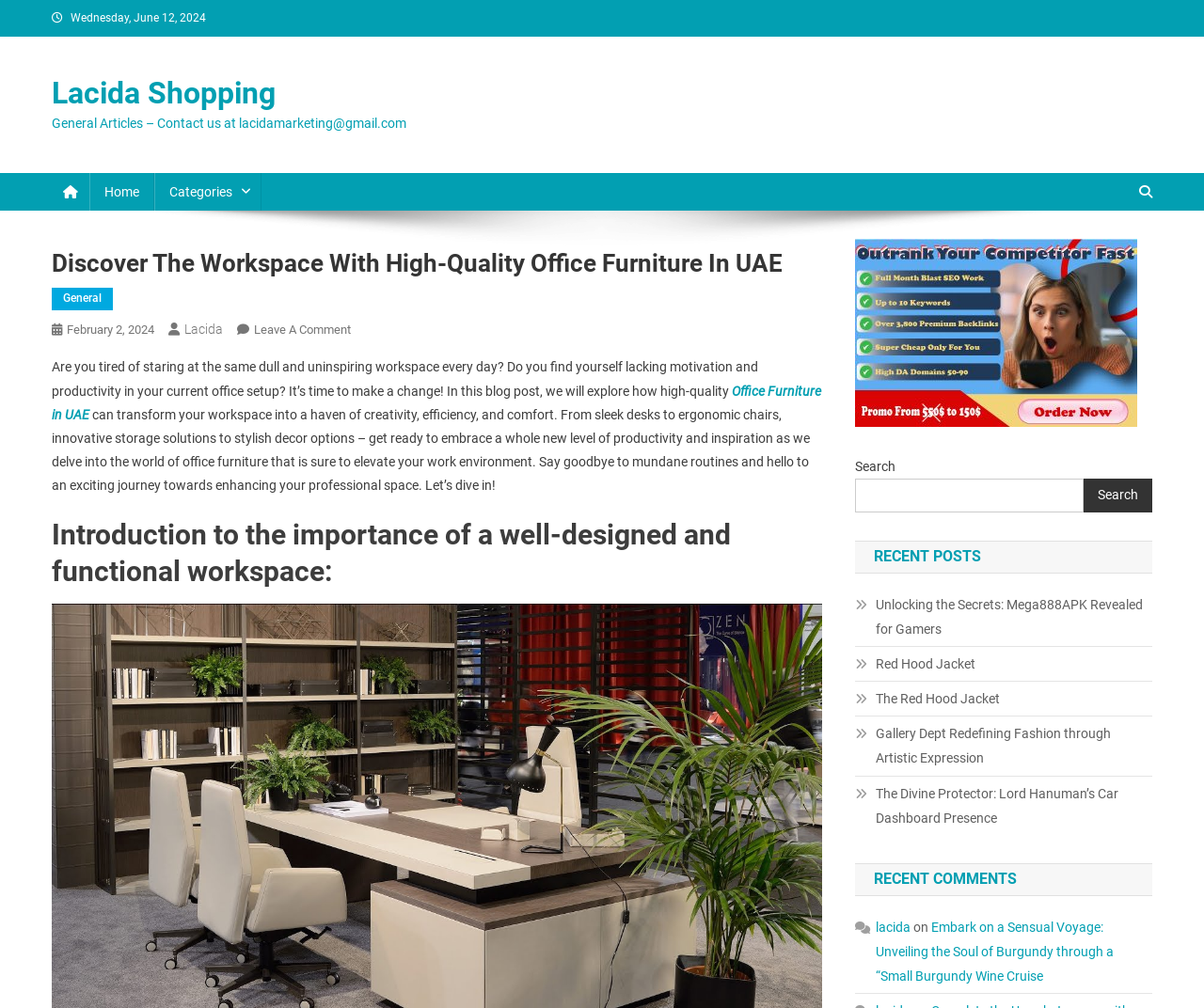Please specify the bounding box coordinates of the clickable section necessary to execute the following command: "Read the 'Discover The Workspace With High-Quality Office Furniture In UAE' article".

[0.043, 0.247, 0.683, 0.276]